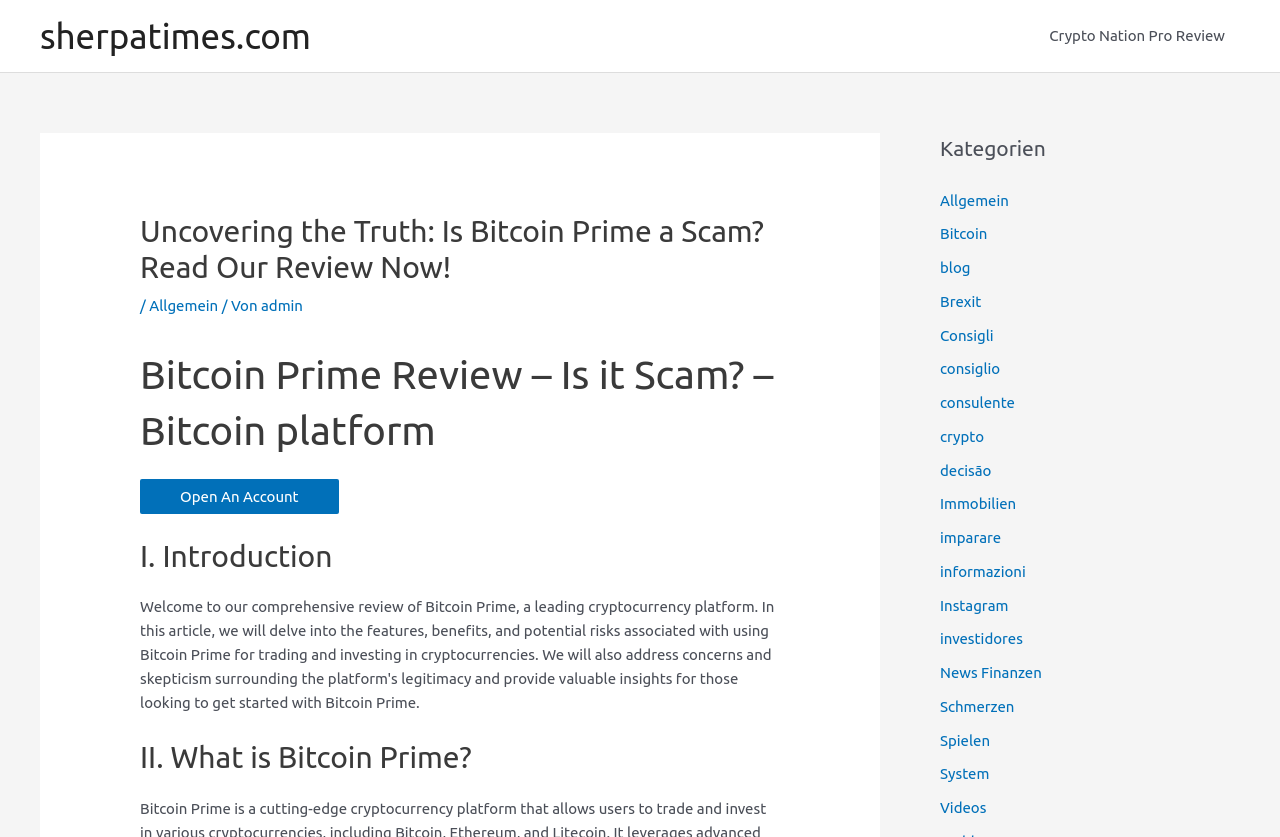Please identify the bounding box coordinates of the area that needs to be clicked to fulfill the following instruction: "Visit the 'Allgemein' category."

[0.117, 0.355, 0.17, 0.375]